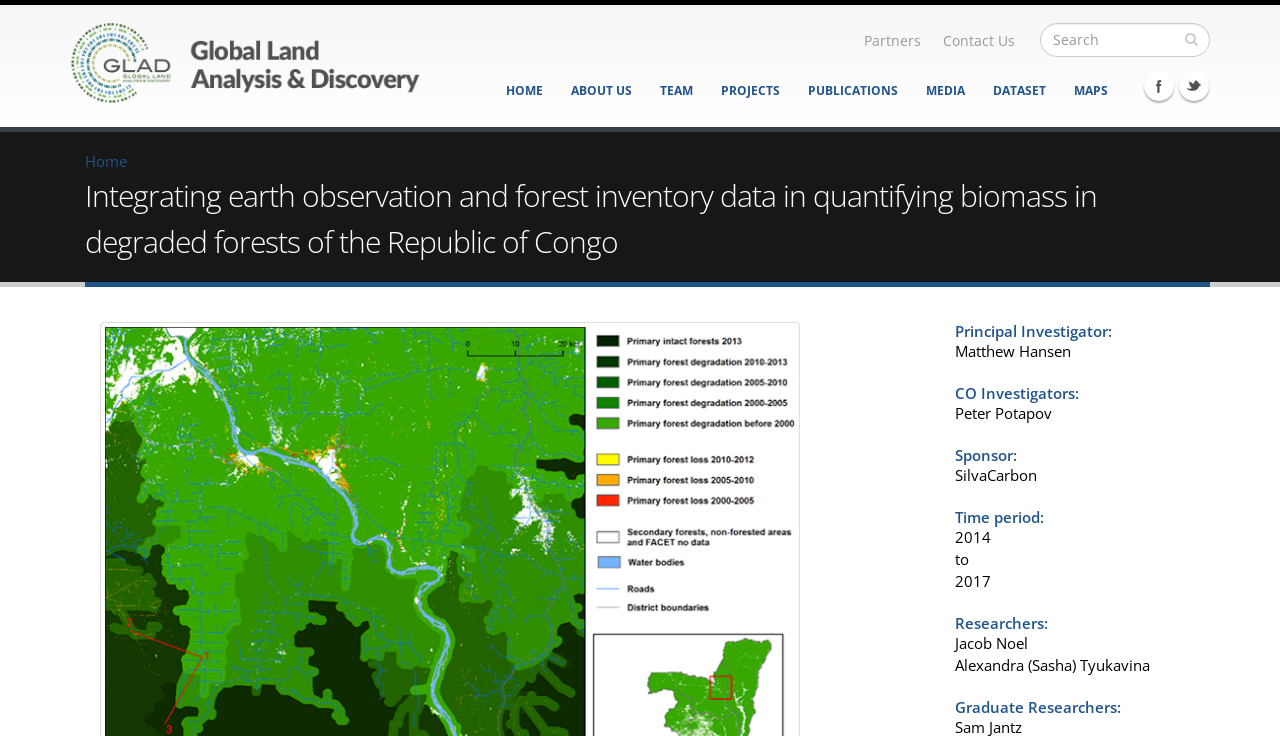Provide the bounding box coordinates of the HTML element this sentence describes: "Contact Us". The bounding box coordinates consist of four float numbers between 0 and 1, i.e., [left, top, right, bottom].

[0.729, 0.031, 0.801, 0.08]